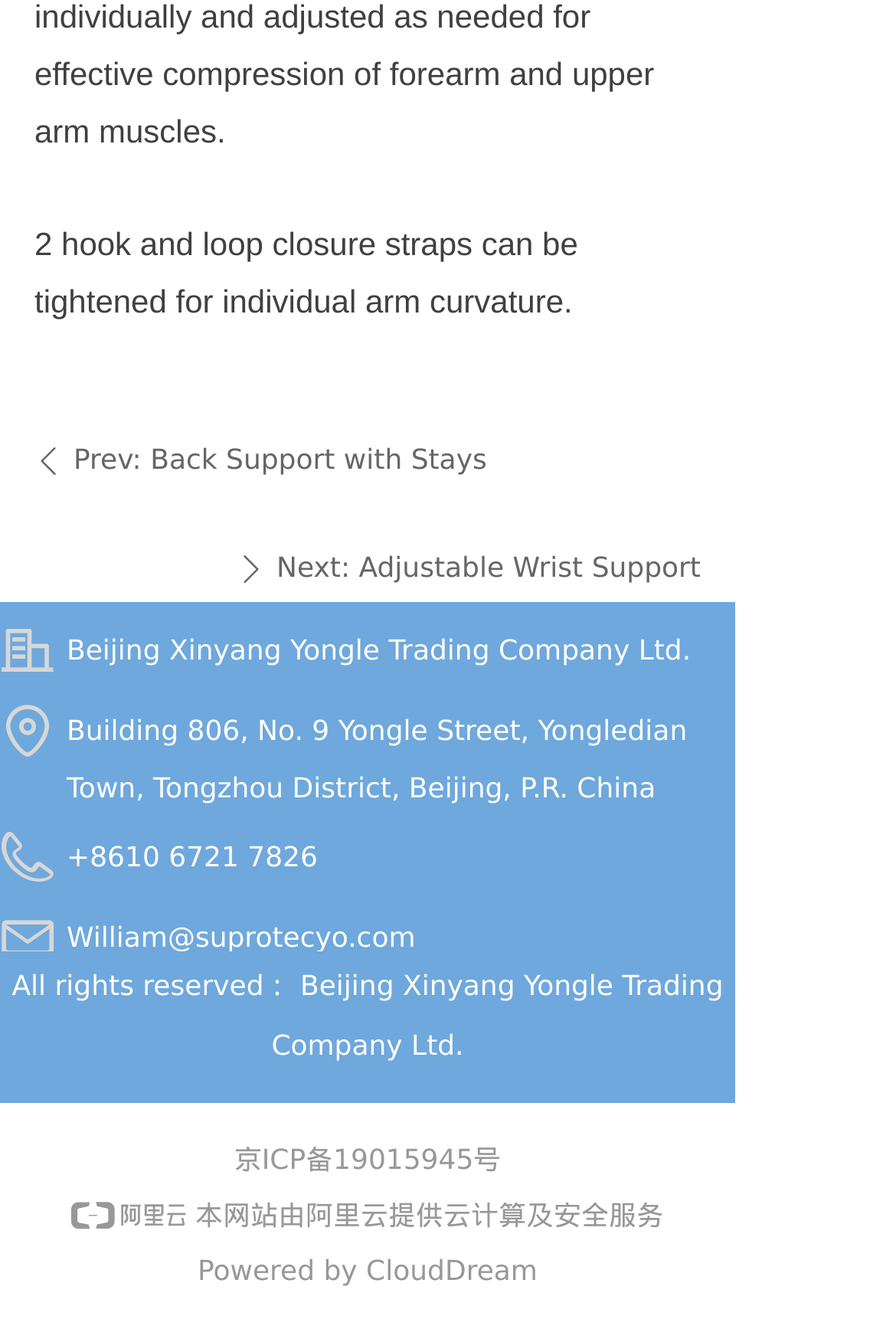Identify the bounding box coordinates for the element that needs to be clicked to fulfill this instruction: "Go to next page". Provide the coordinates in the format of four float numbers between 0 and 1: [left, top, right, bottom].

[0.038, 0.402, 0.782, 0.445]